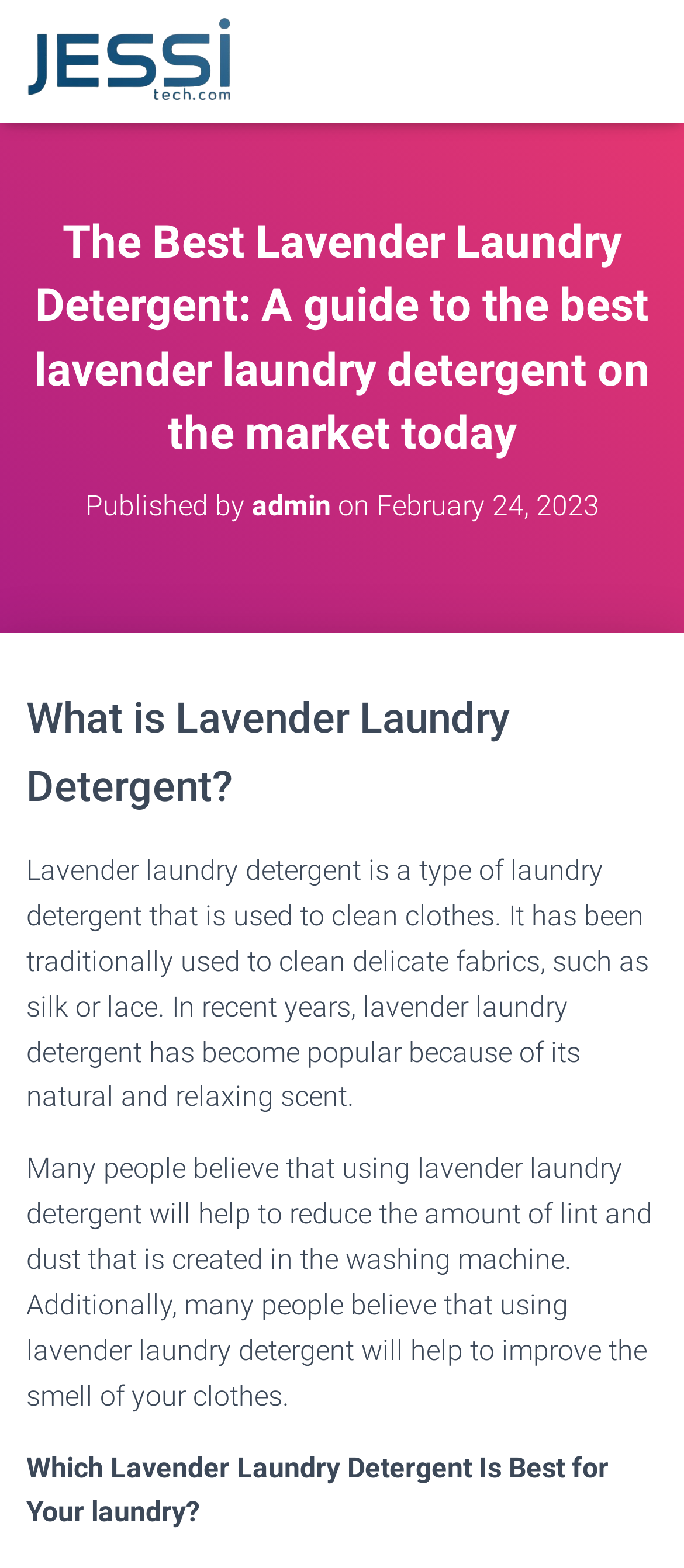What is a characteristic of lavender laundry detergent?
Answer the question with detailed information derived from the image.

The webpage mentions that lavender laundry detergent has become popular because of its natural and relaxing scent, indicating that this is a characteristic of lavender laundry detergent.